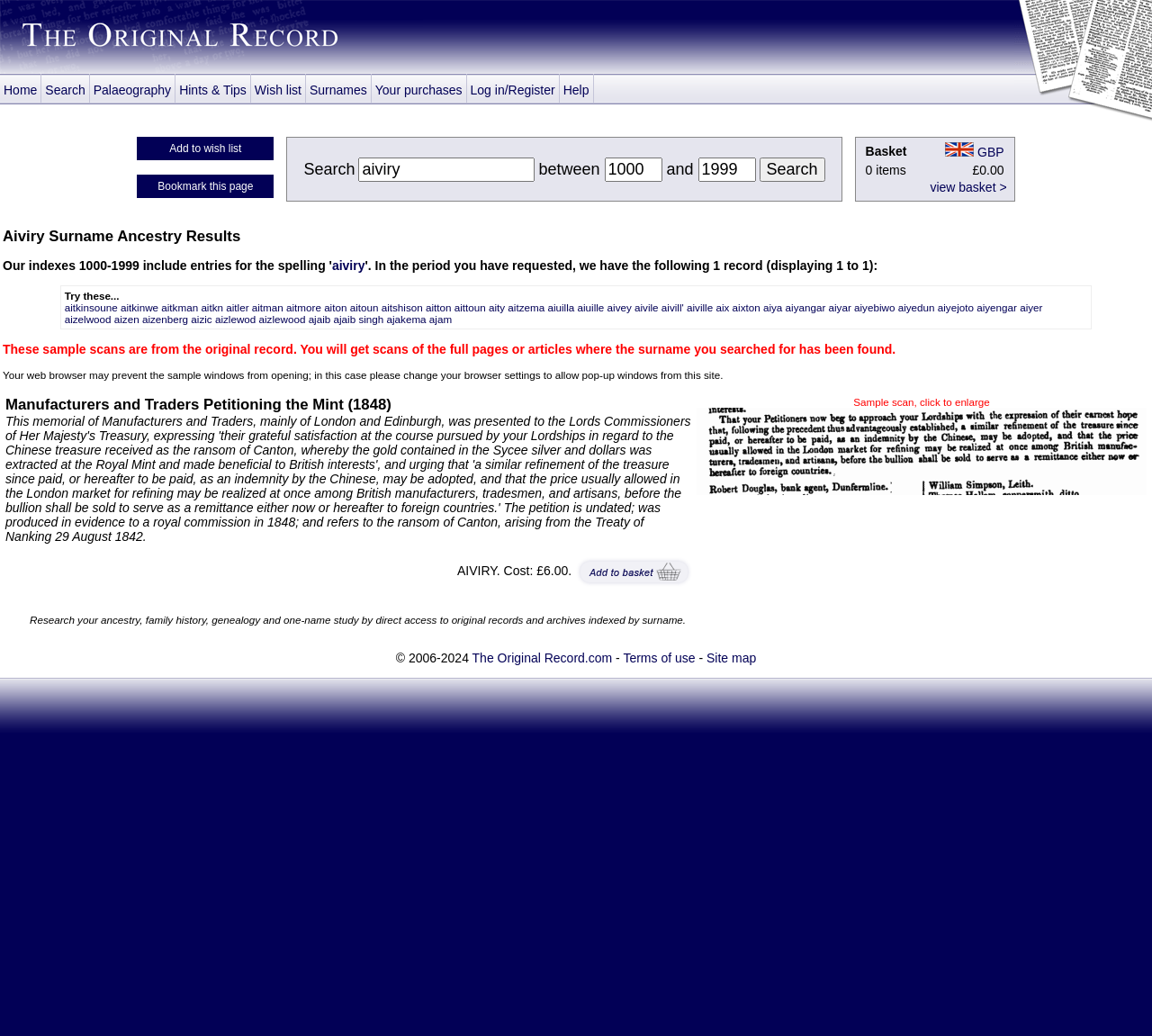What is the name of the website?
Use the information from the image to give a detailed answer to the question.

The name of the website can be found at the top of the webpage, where it says 'The Original Record.com - Ancestry, Family History, Genealogy'.